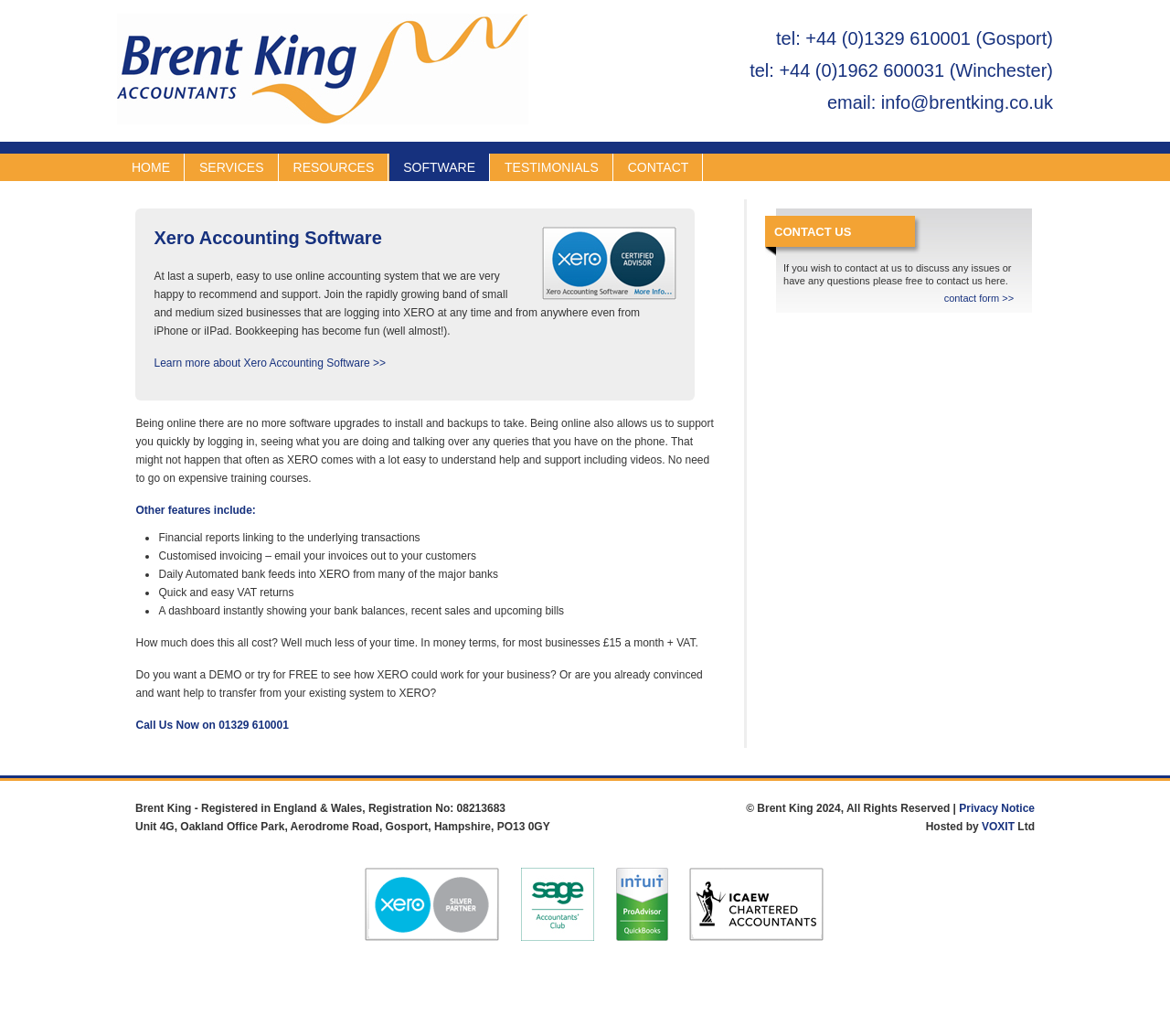Please identify the bounding box coordinates of the element I should click to complete this instruction: 'View the Privacy Notice'. The coordinates should be given as four float numbers between 0 and 1, like this: [left, top, right, bottom].

[0.82, 0.774, 0.884, 0.786]